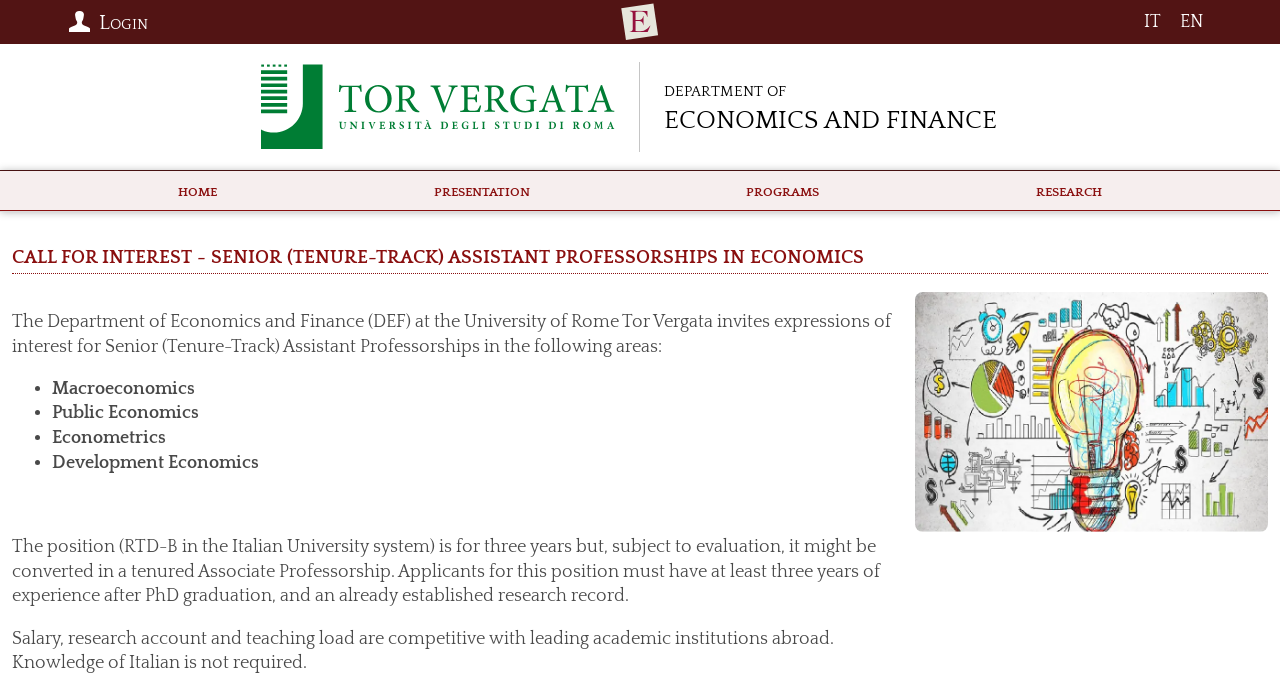Identify and provide the bounding box coordinates of the UI element described: "Department of Economics and Finance". The coordinates should be formatted as [left, top, right, bottom], with each number being a float between 0 and 1.

[0.519, 0.103, 0.779, 0.213]